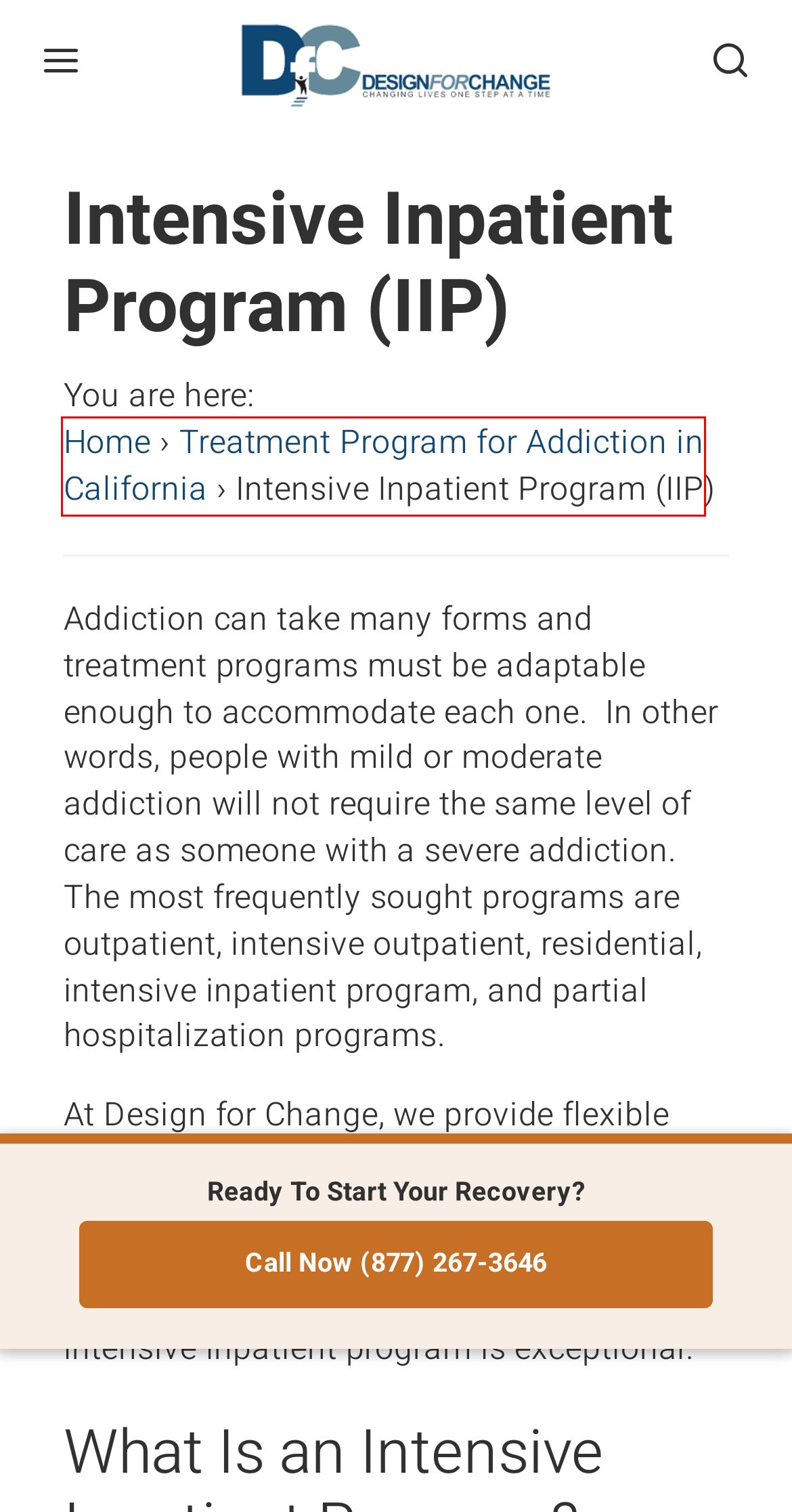You are given a screenshot of a webpage with a red rectangle bounding box. Choose the best webpage description that matches the new webpage after clicking the element in the bounding box. Here are the candidates:
A. Addiction Treatment Coverage | Aetna Insurance
B. Intensive Outpatient Program (IOP) | Design for Change
C. MultiPlan Insurance - Design for Change
D. Outpatient Substance Abuse Treatment - Design for Change
E. Treatment Program for Addiction | Design for Change Recovery
F. Admissions Process - Design for Change
G. Partial Hospitalization Program (PHP) | Design for Change Re
H. Drug Rehab & Alcohol Rehab in California: Design for Change

E